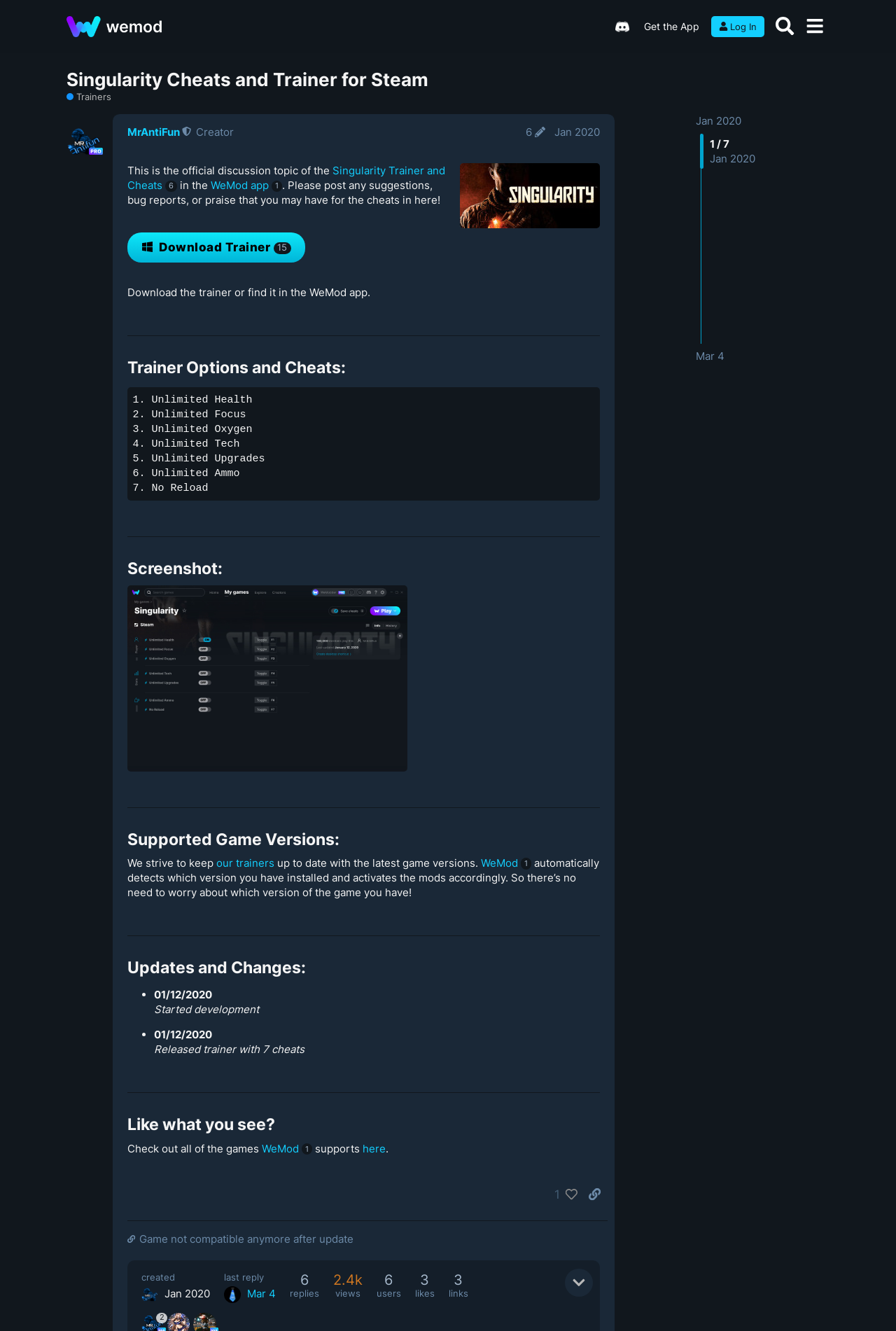Please determine the bounding box coordinates of the area that needs to be clicked to complete this task: 'Search for trainers'. The coordinates must be four float numbers between 0 and 1, formatted as [left, top, right, bottom].

[0.859, 0.008, 0.892, 0.031]